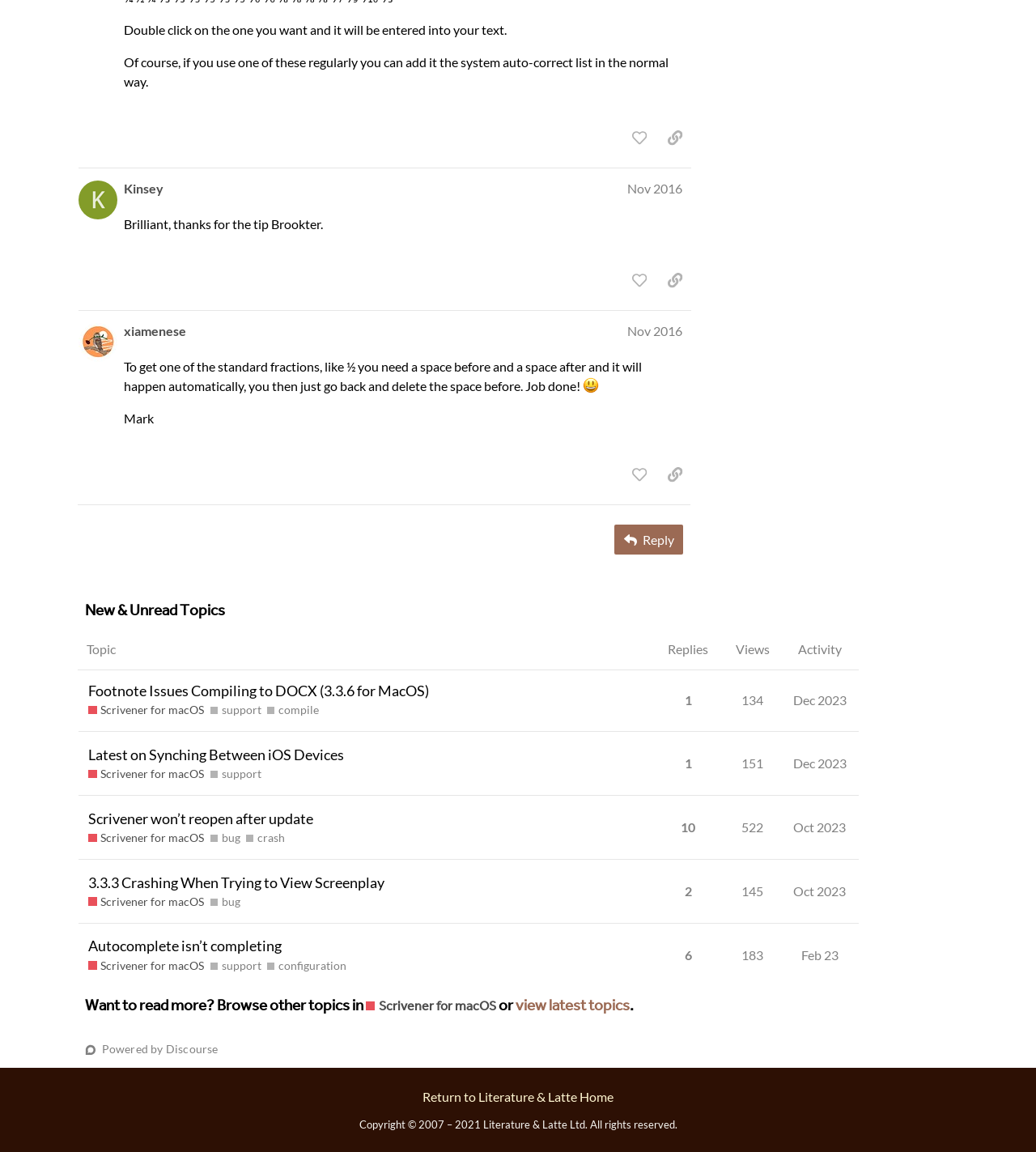Give a concise answer using one word or a phrase to the following question:
Who wrote the post 'Brilliant, thanks for the tip Brookter.'?

Kinsey